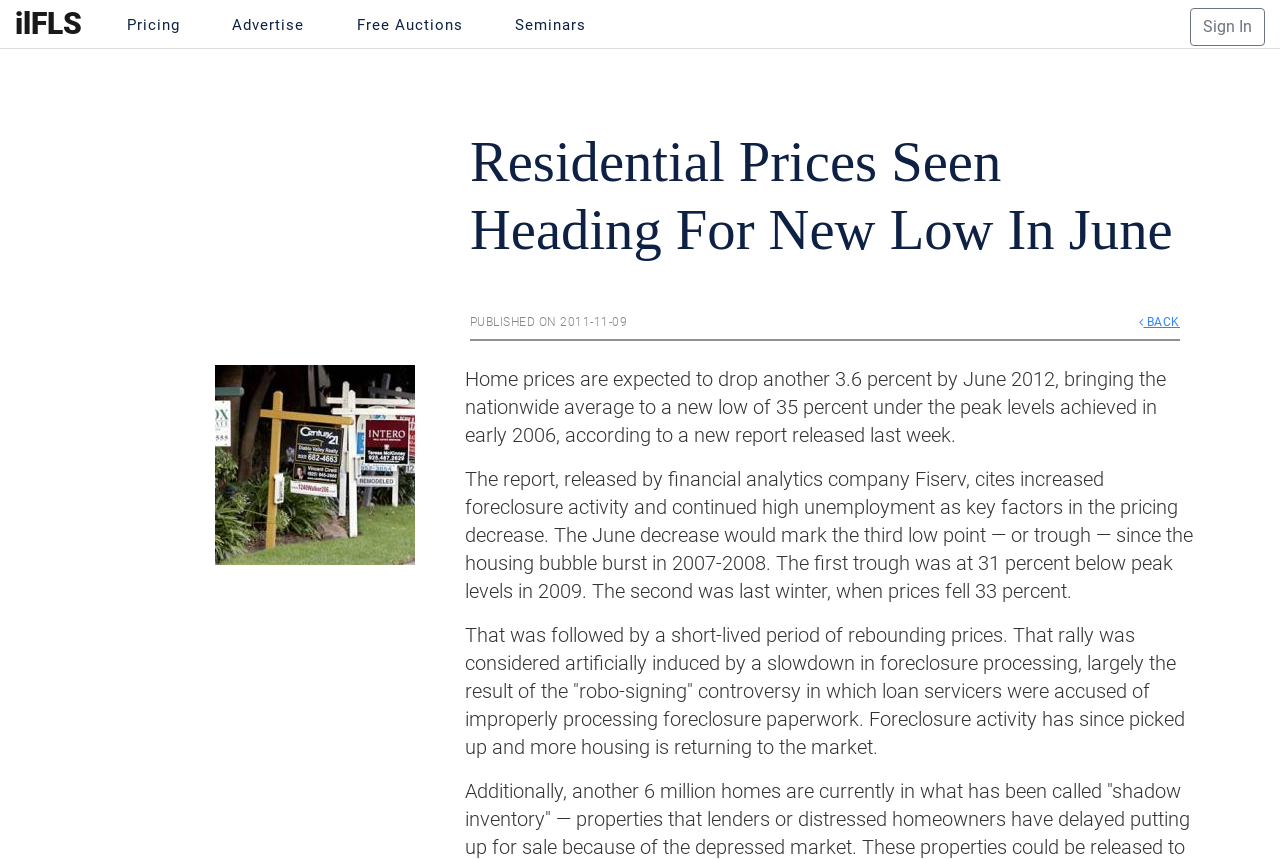Present a detailed account of what is displayed on the webpage.

The webpage appears to be a news article about residential prices. At the top, there are five links: "ilFLS", "Pricing", "Advertise", "Free Auctions", and "Seminars", aligned horizontally and positioned near the top of the page. To the right of these links, there is a "Sign In" link. 

Below these links, there is a heading that reads "Residential Prices Seen Heading For New Low In June". Underneath the heading, there is a publication date "PUBLISHED ON 2011-11-09" and a "BACK" link to the right of it. 

To the left of the publication date, there is an image related to the article. Below the image, there are three paragraphs of text. The first paragraph explains that home prices are expected to drop by 3.6 percent by June 2012, reaching a new low of 35 percent under the peak levels achieved in early 2006. The second paragraph cites increased foreclosure activity and high unemployment as key factors in the pricing decrease. The third paragraph discusses the housing market's previous troughs and a short-lived period of rebounding prices.